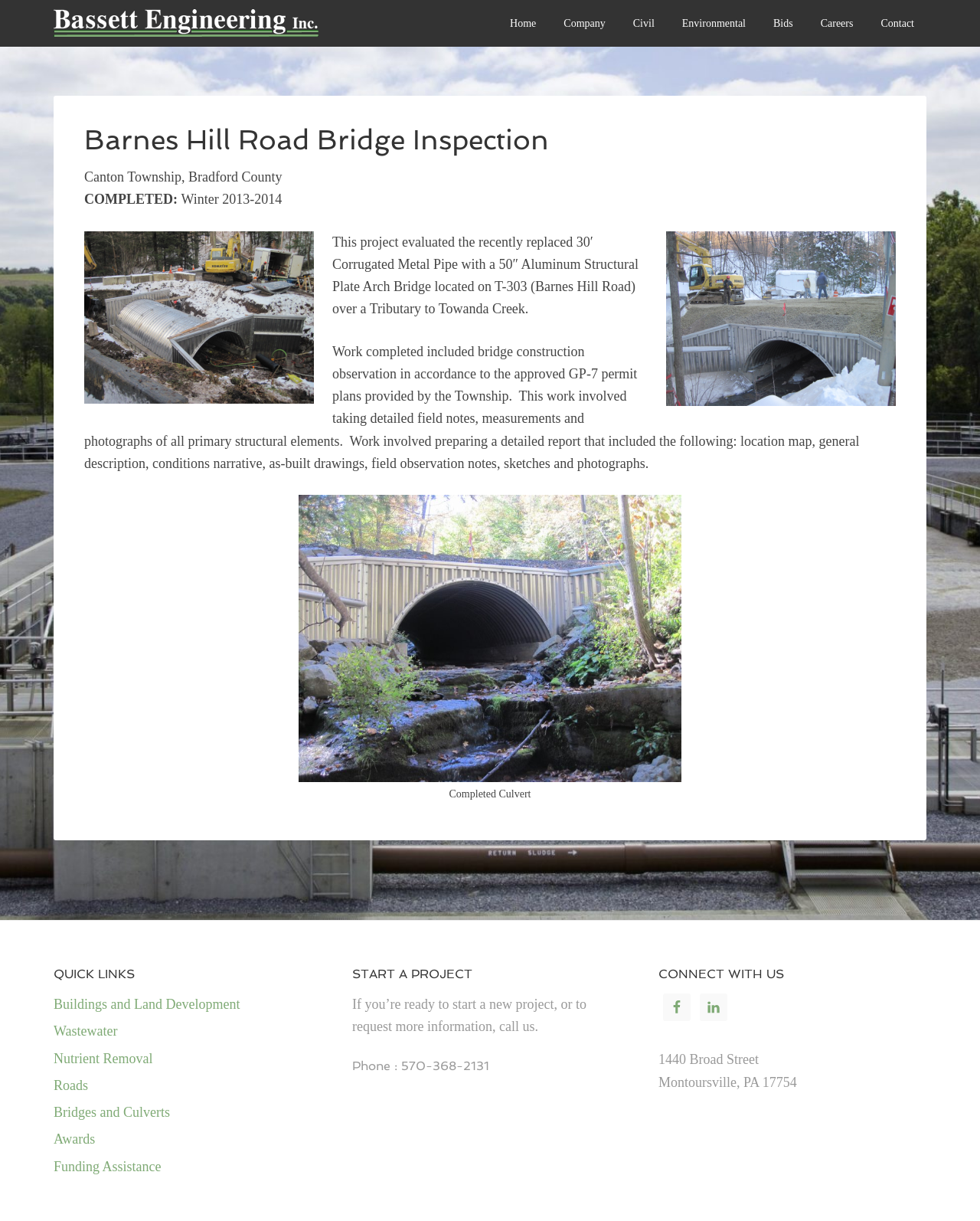Could you highlight the region that needs to be clicked to execute the instruction: "Connect with us on Facebook"?

[0.677, 0.814, 0.705, 0.836]